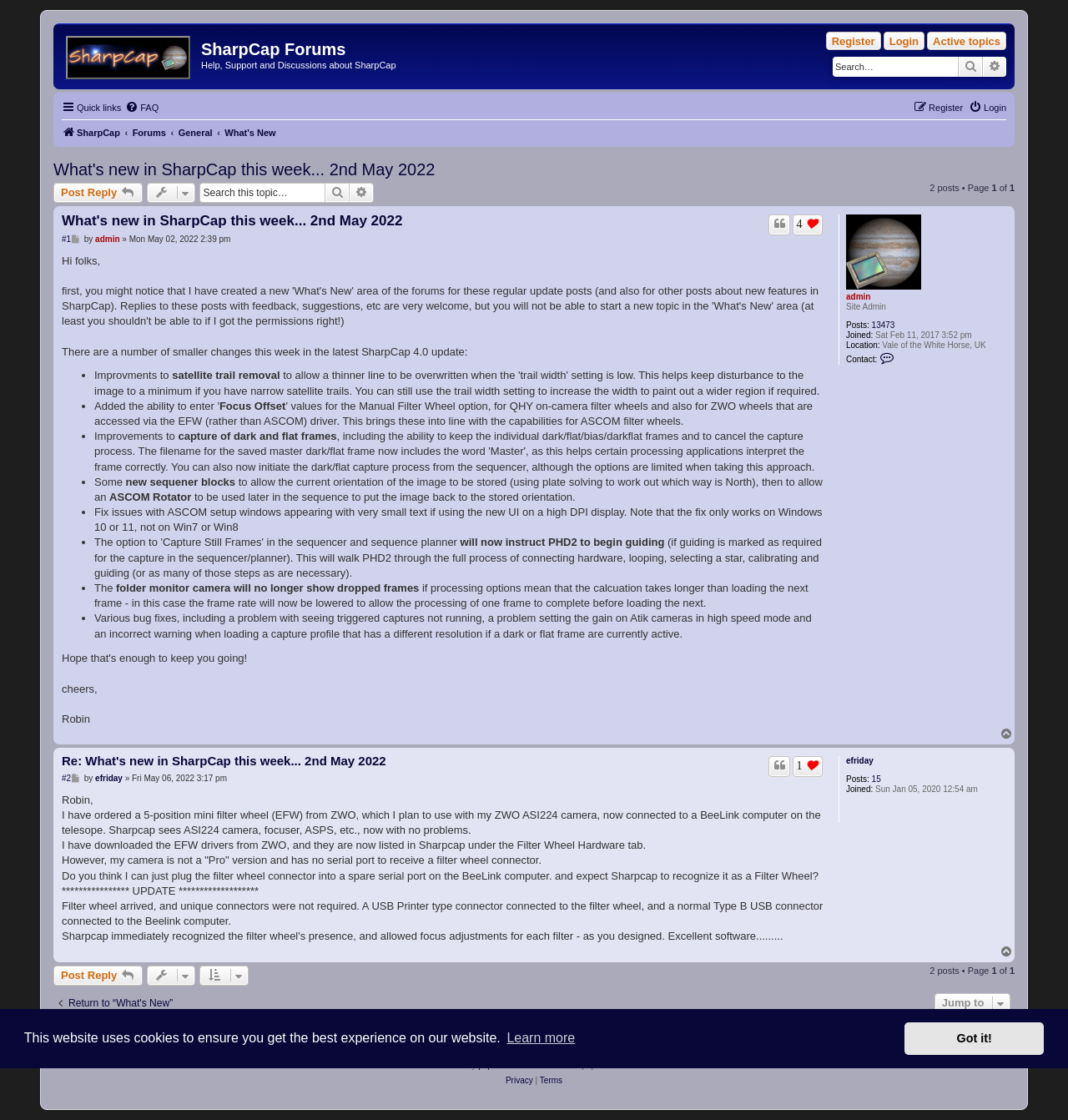Review the image closely and give a comprehensive answer to the question: What is the date of the post?

I found the answer by looking at the time element with the text 'Mon May 02, 2022 2:39 pm' which is a child of the main element.